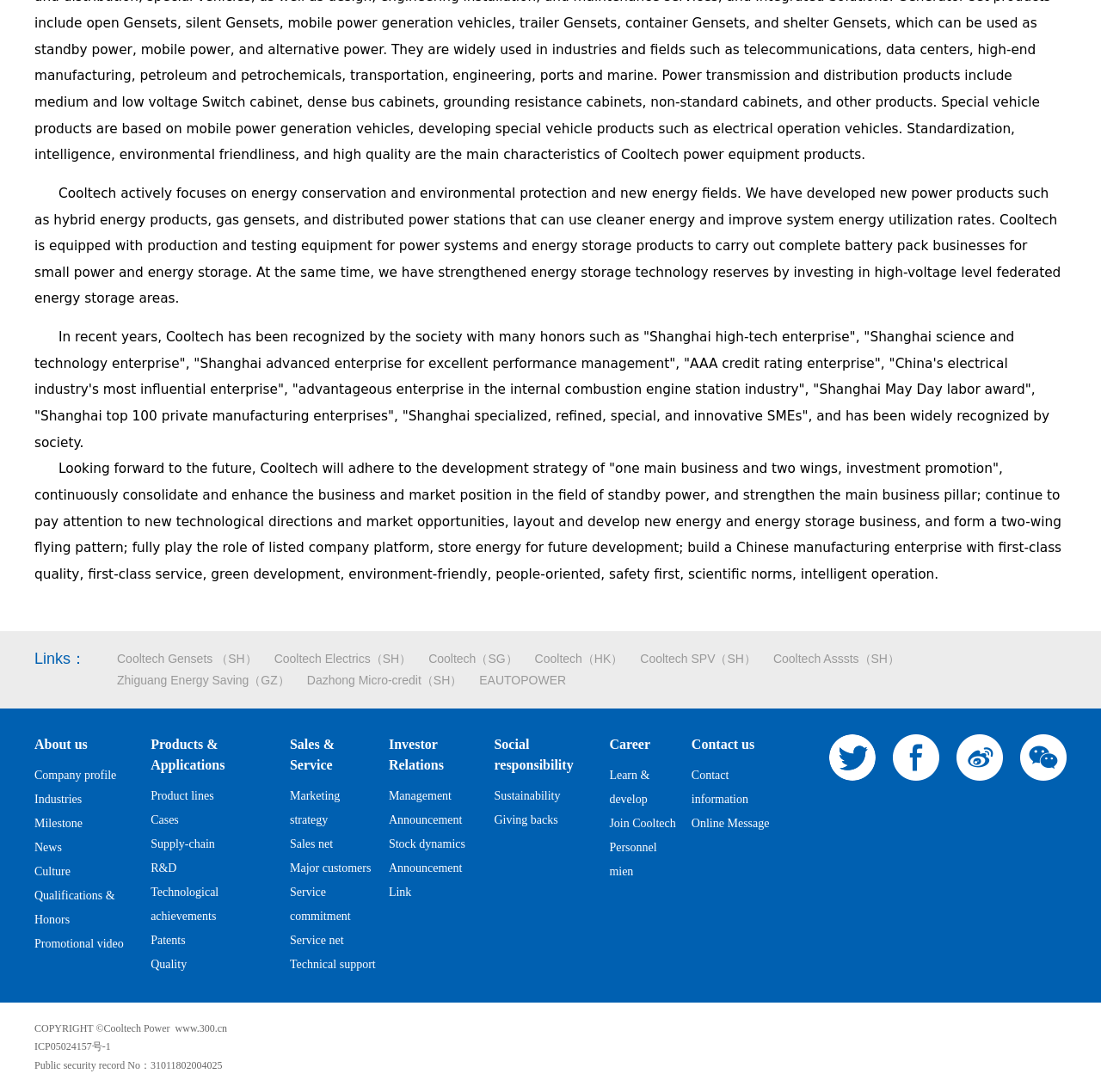How many sections are there in the main menu?
Offer a detailed and exhaustive answer to the question.

The main menu has 8 sections, including About us, Products & Applications, Sales & Service, Investor Relations, Social responsibility, Career, Contact us, and Links.